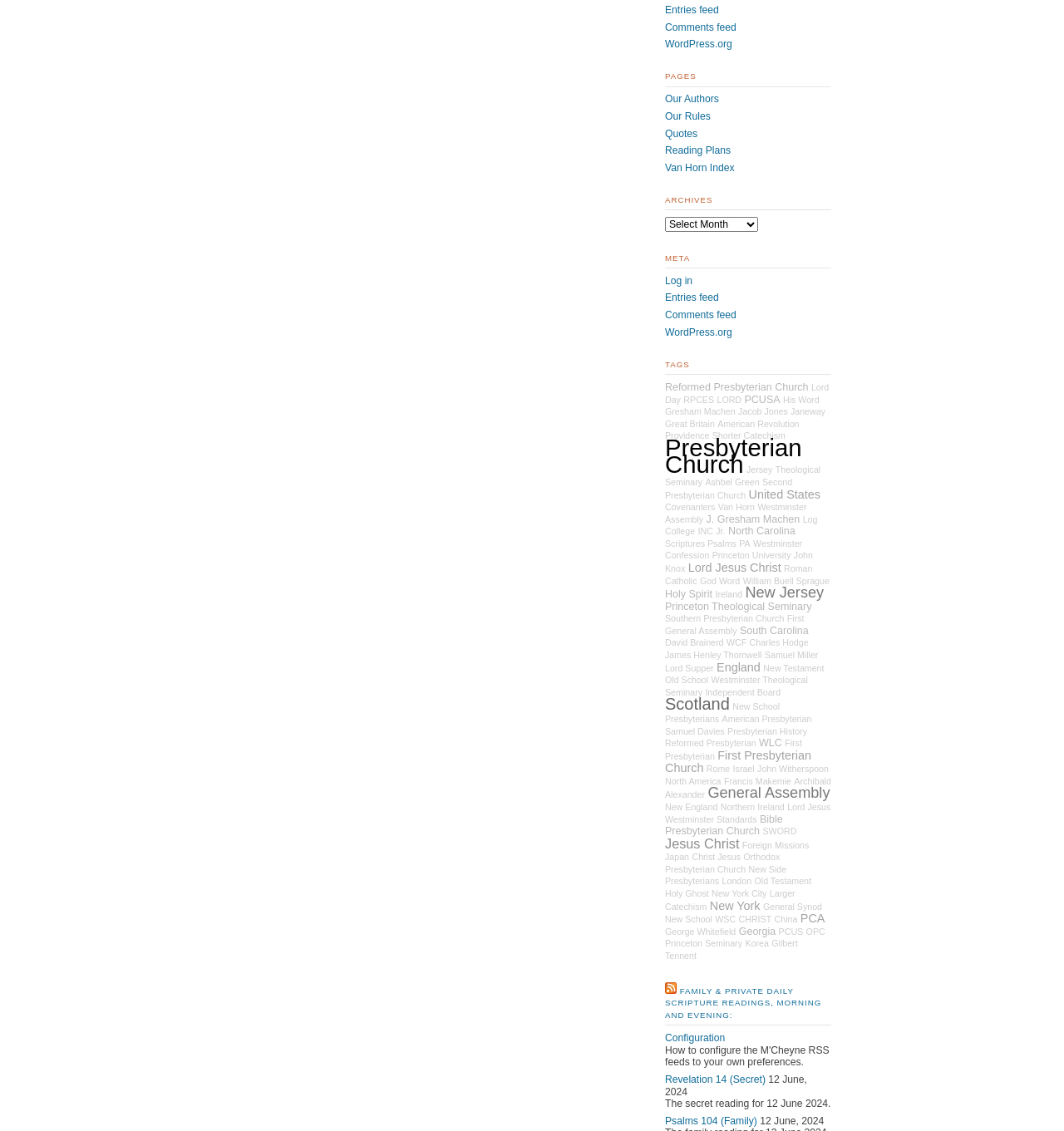Identify the bounding box coordinates for the UI element mentioned here: "Configuration". Provide the coordinates as four float values between 0 and 1, i.e., [left, top, right, bottom].

[0.625, 0.913, 0.681, 0.923]